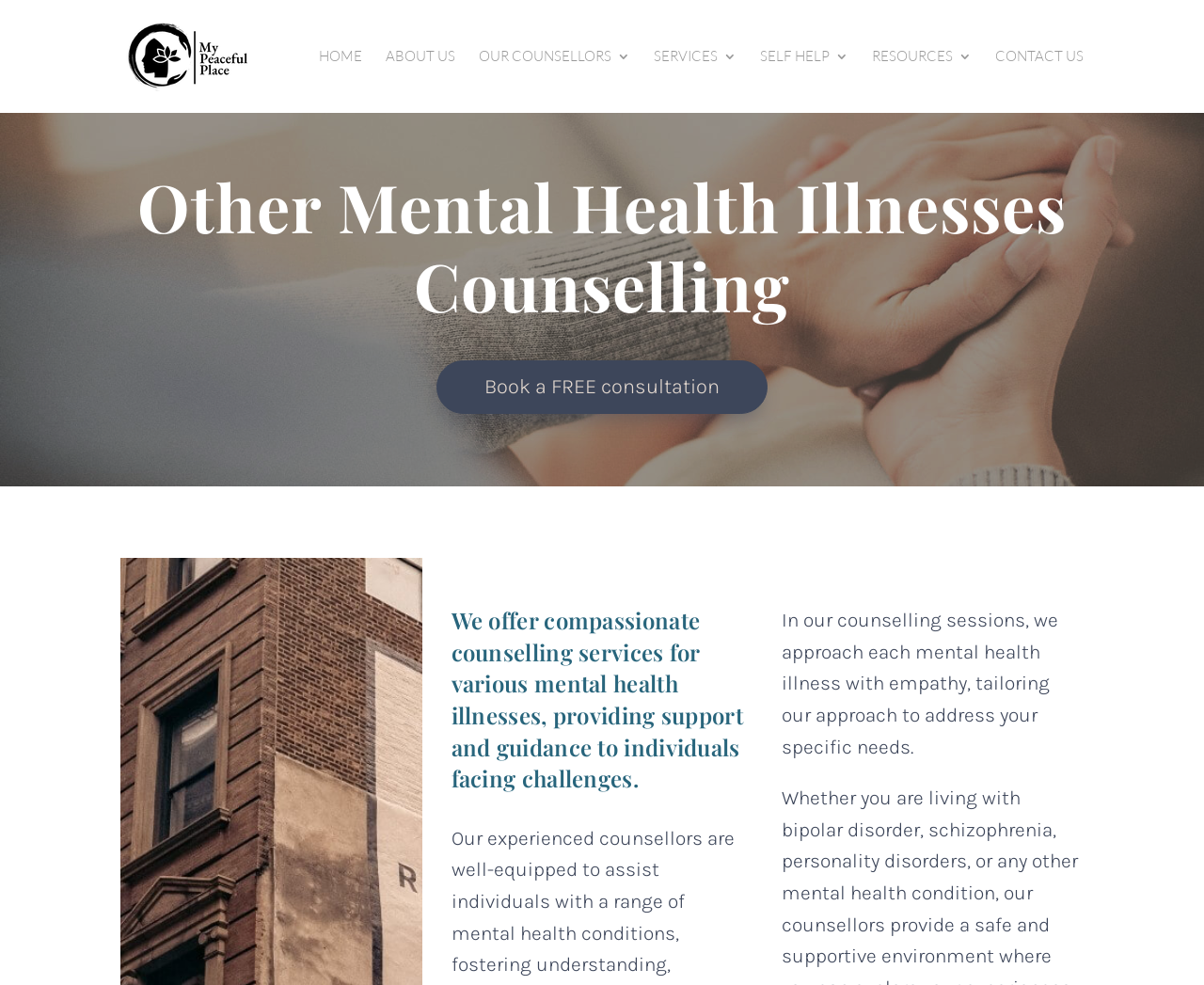Please extract the primary headline from the webpage.

Other Mental Health Illnesses
Counselling